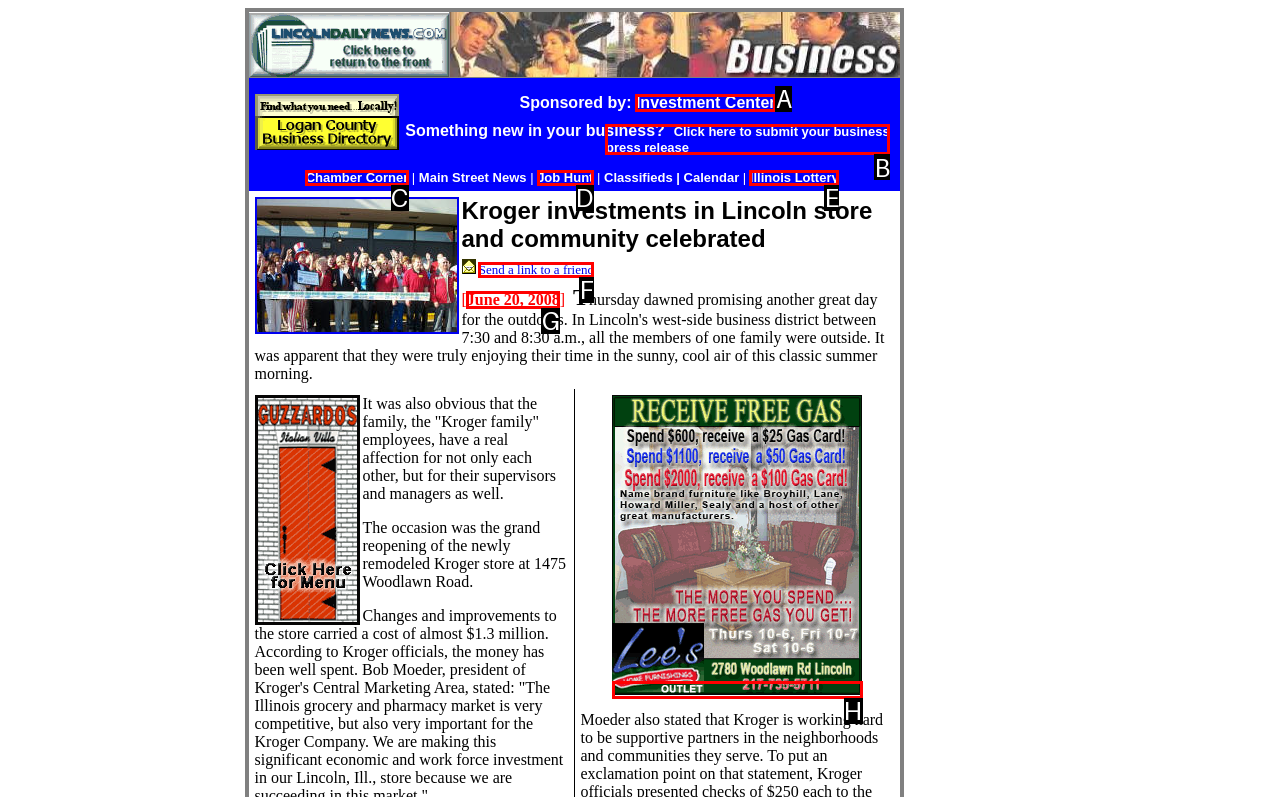Indicate which lettered UI element to click to fulfill the following task: Click on the 'STORE' link
Provide the letter of the correct option.

None